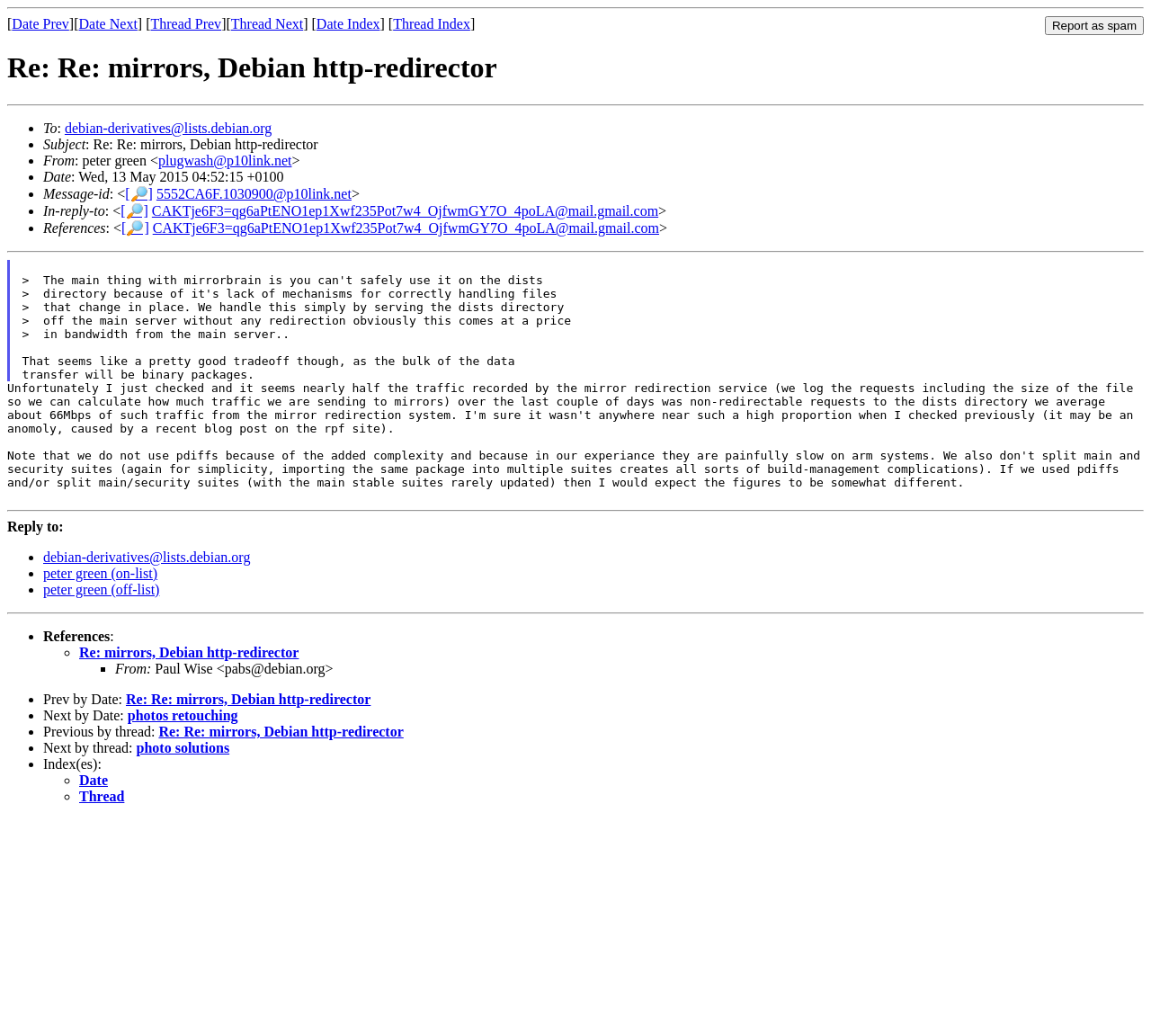Who is the sender of this email?
Refer to the image and respond with a one-word or short-phrase answer.

peter green